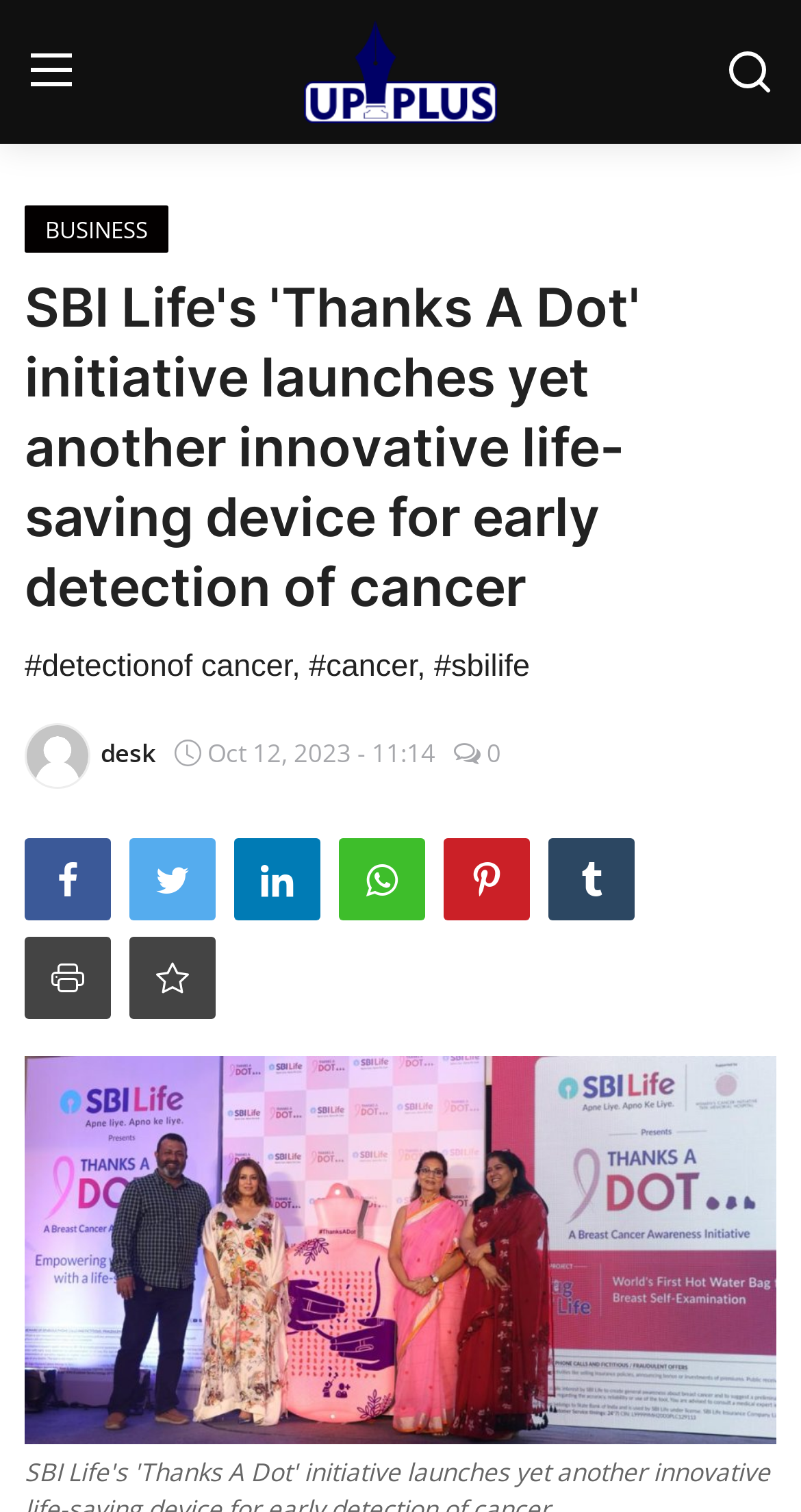What is the purpose of the device launched by SBI Life?
Give a detailed and exhaustive answer to the question.

The question can be answered by understanding the context of the webpage, which is about SBI Life launching a device for early detection of cancer. The purpose of the device is mentioned in the main heading of the webpage.